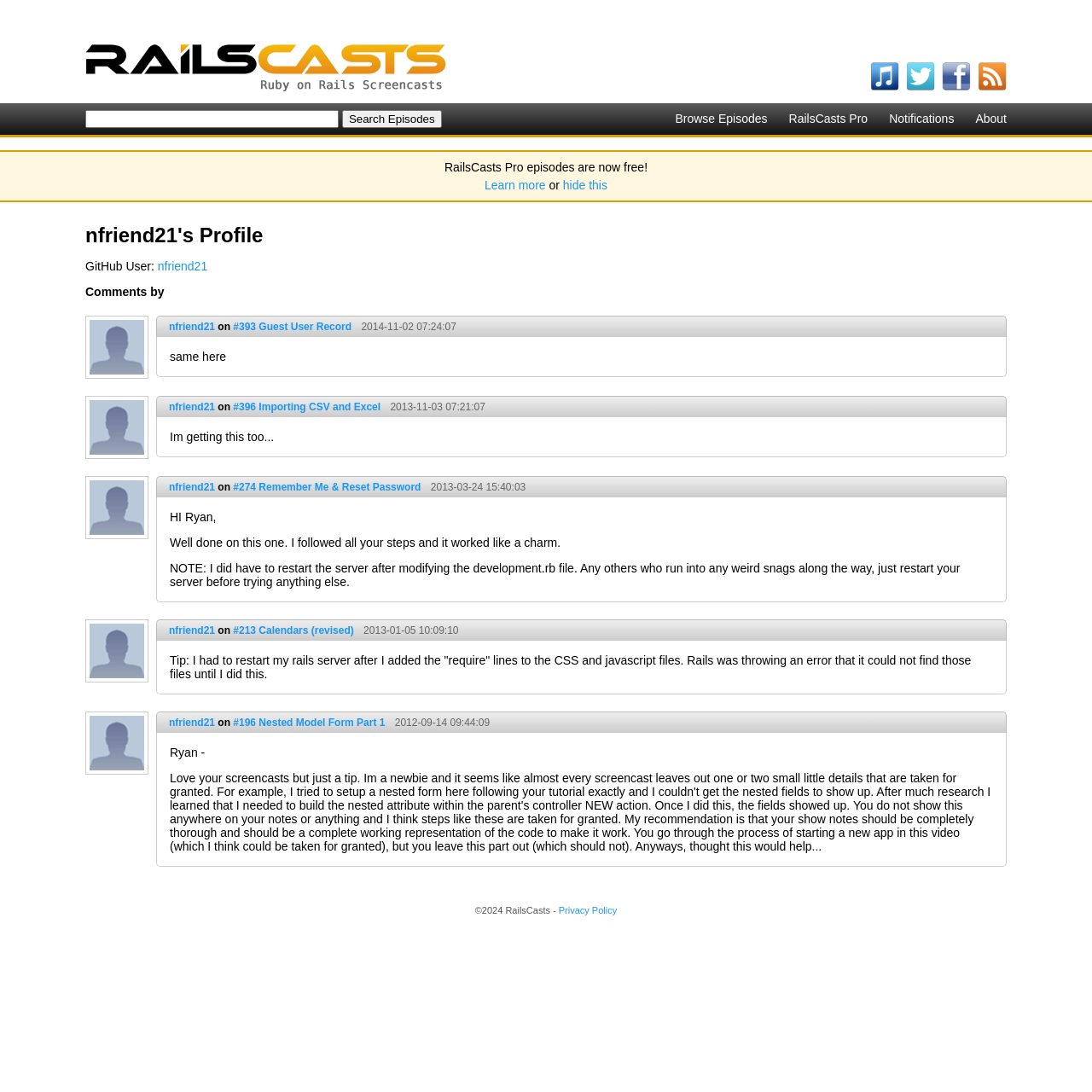Highlight the bounding box coordinates of the element you need to click to perform the following instruction: "Learn more about RailsCasts Pro."

[0.444, 0.163, 0.5, 0.176]